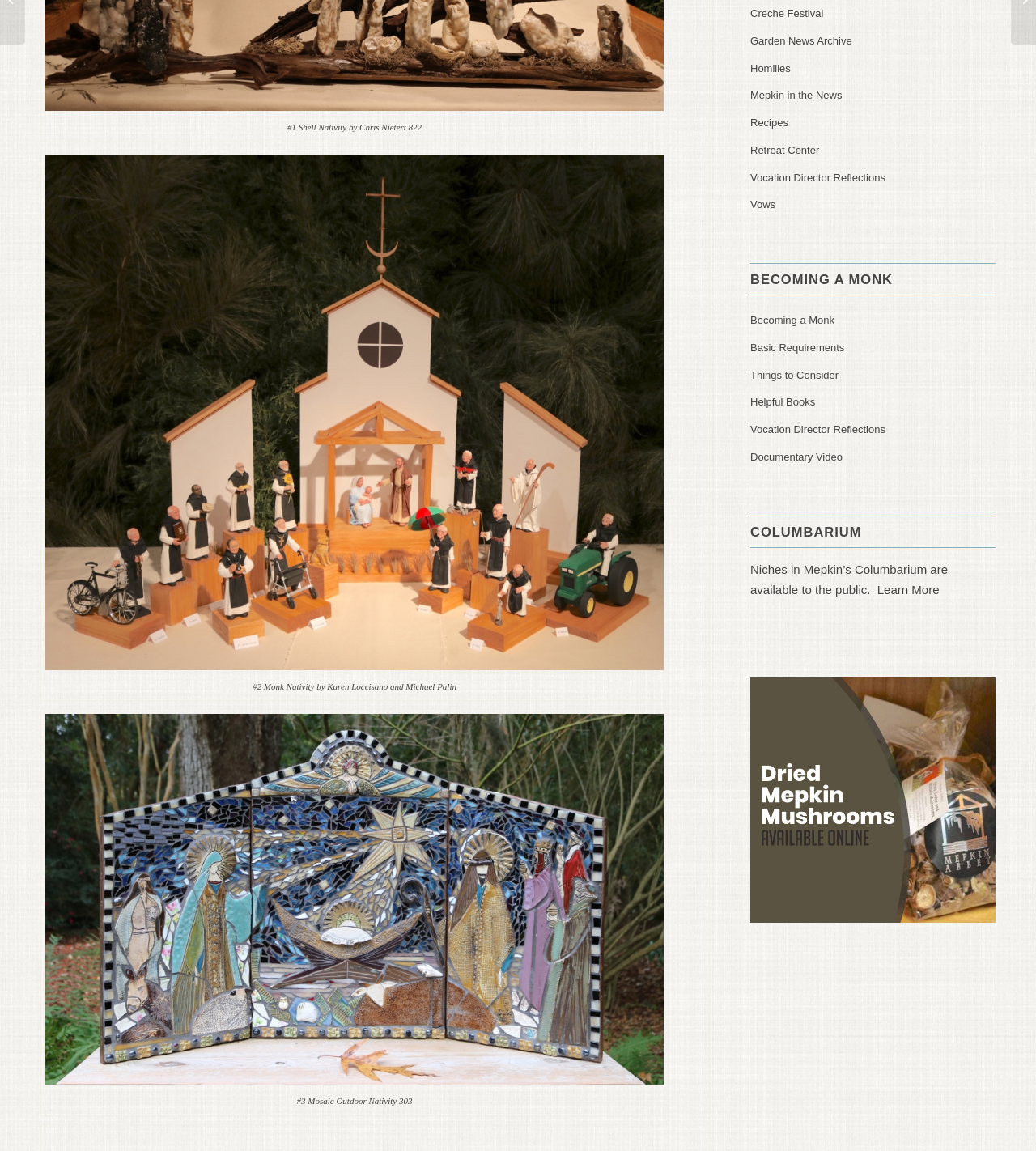Using the element description Helpful Books, predict the bounding box coordinates for the UI element. Provide the coordinates in (top-left x, top-left y, bottom-right x, bottom-right y) format with values ranging from 0 to 1.

[0.724, 0.339, 0.961, 0.362]